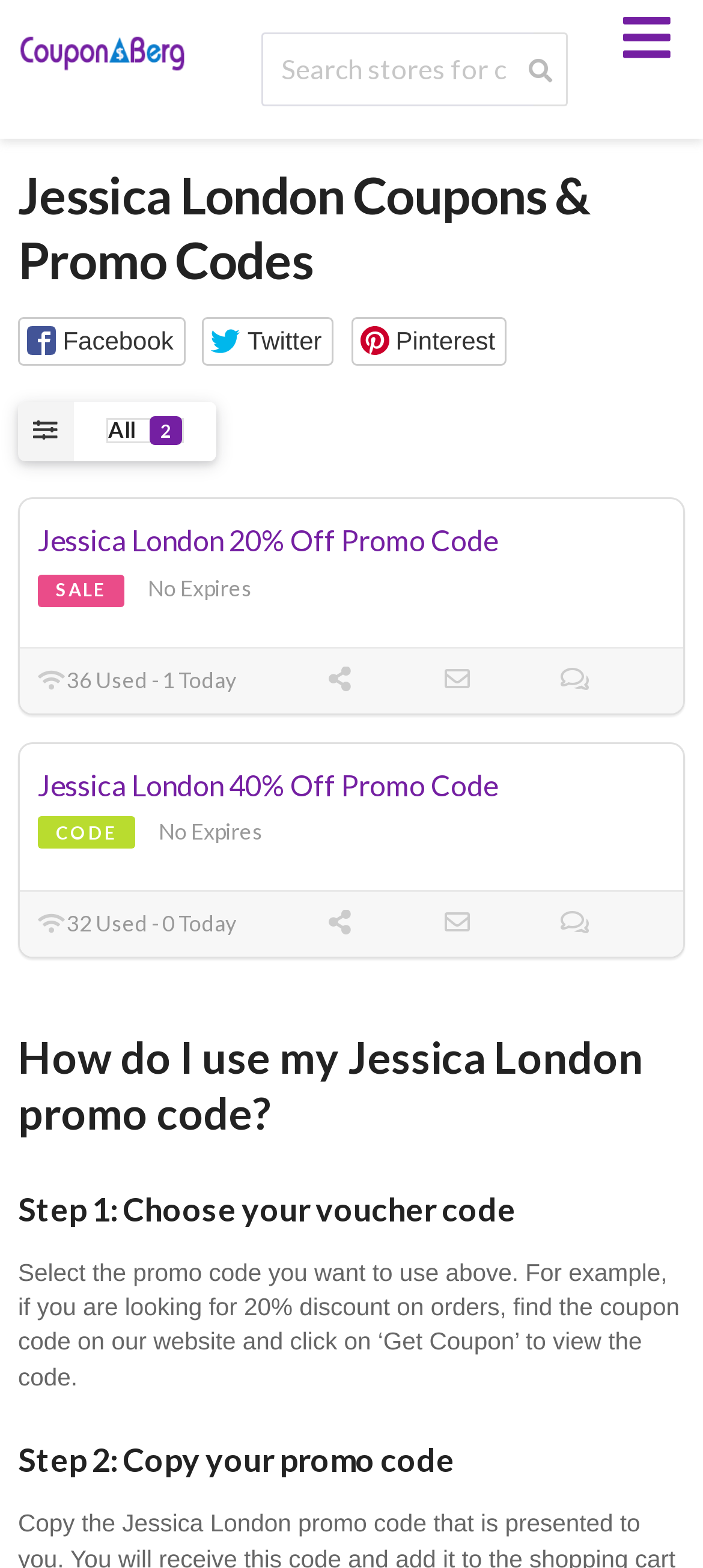Find the bounding box coordinates of the clickable element required to execute the following instruction: "Get Jessica London 20% Off Promo Code". Provide the coordinates as four float numbers between 0 and 1, i.e., [left, top, right, bottom].

[0.054, 0.333, 0.708, 0.355]